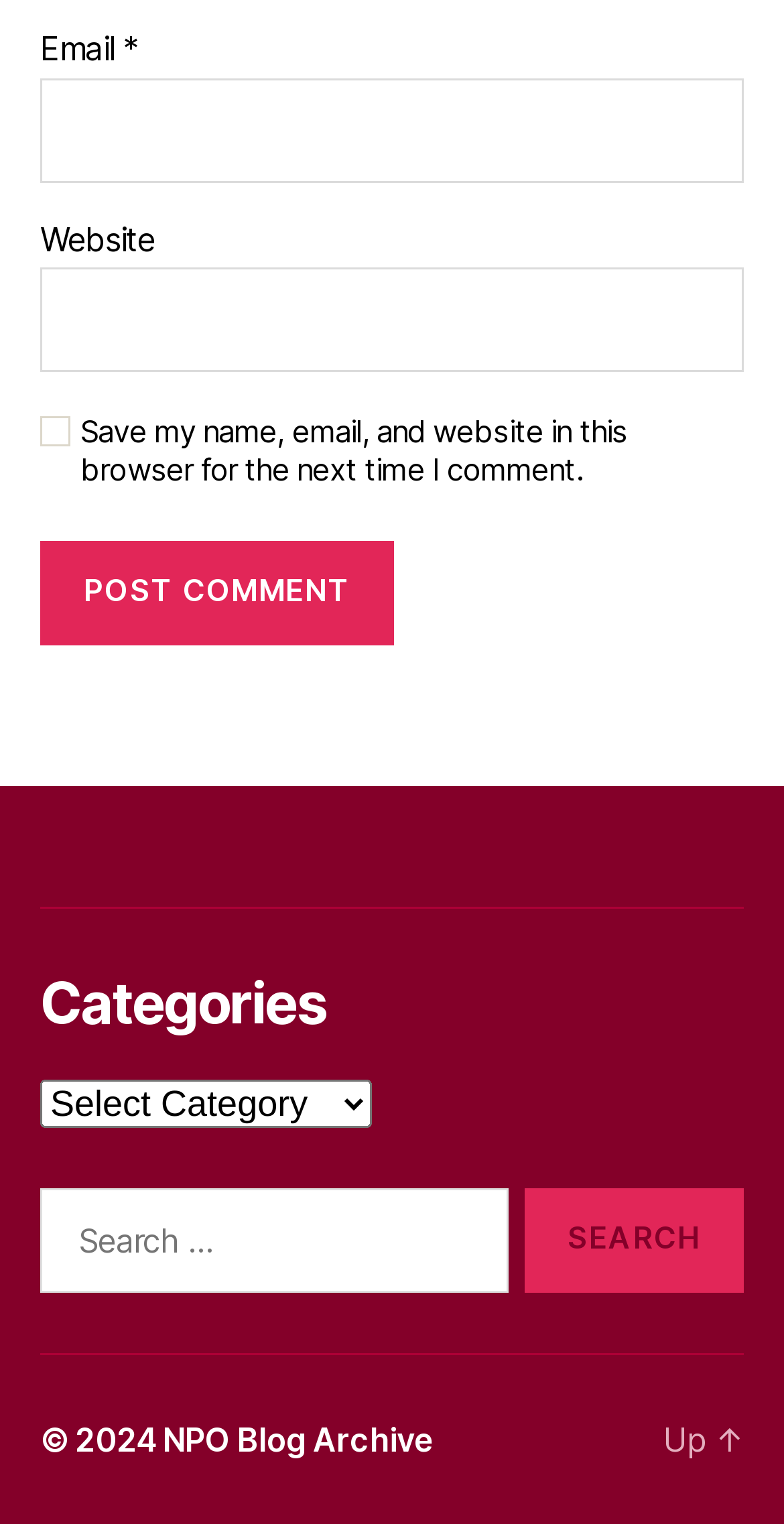What is the function of the button with the text 'POST COMMENT'?
Kindly answer the question with as much detail as you can.

The button with the text 'POST COMMENT' is located below the comment input fields, and its purpose is to submit the user's comment for posting.